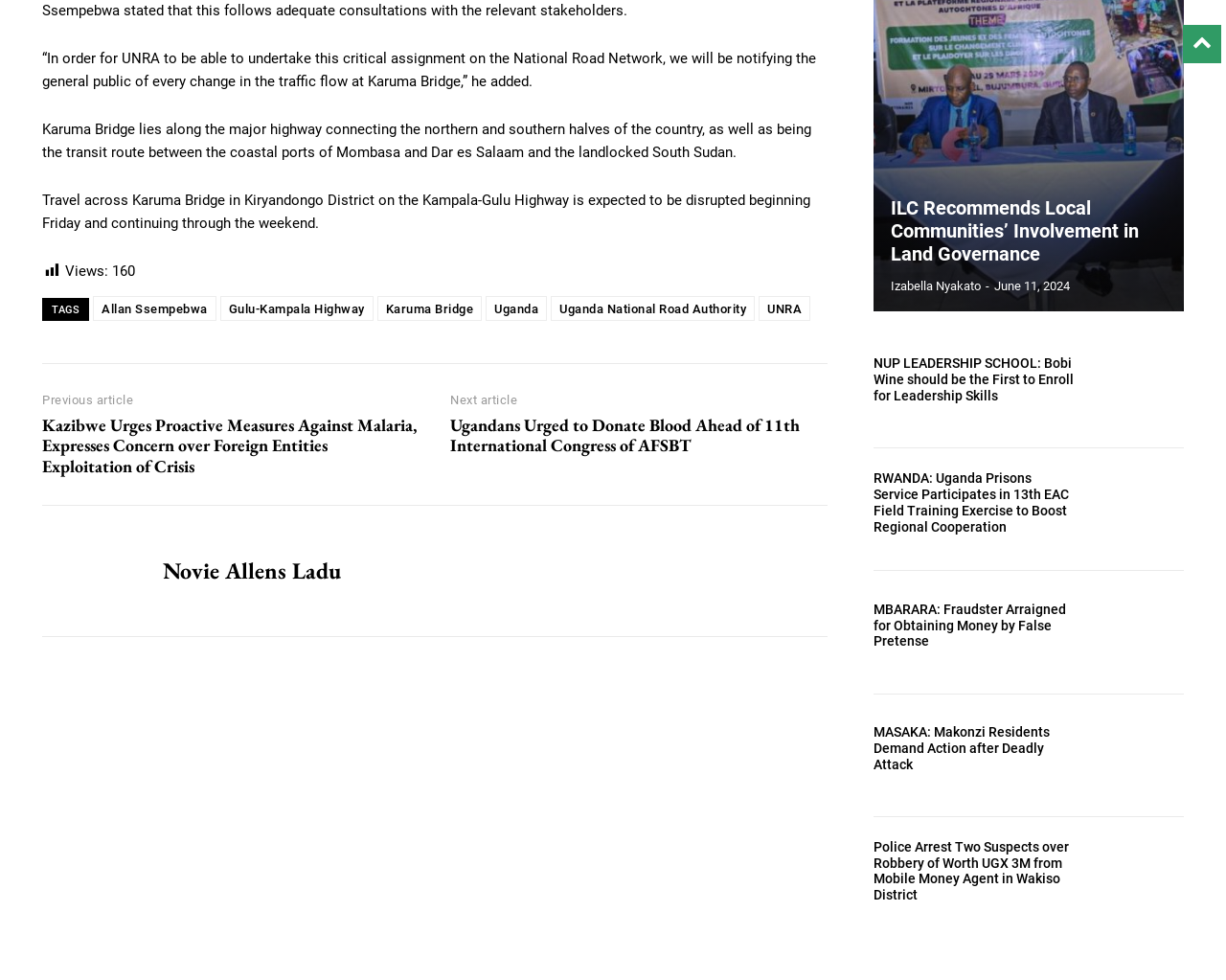Identify the bounding box coordinates for the UI element that matches this description: "Novie Allens Ladu".

[0.133, 0.568, 0.278, 0.597]